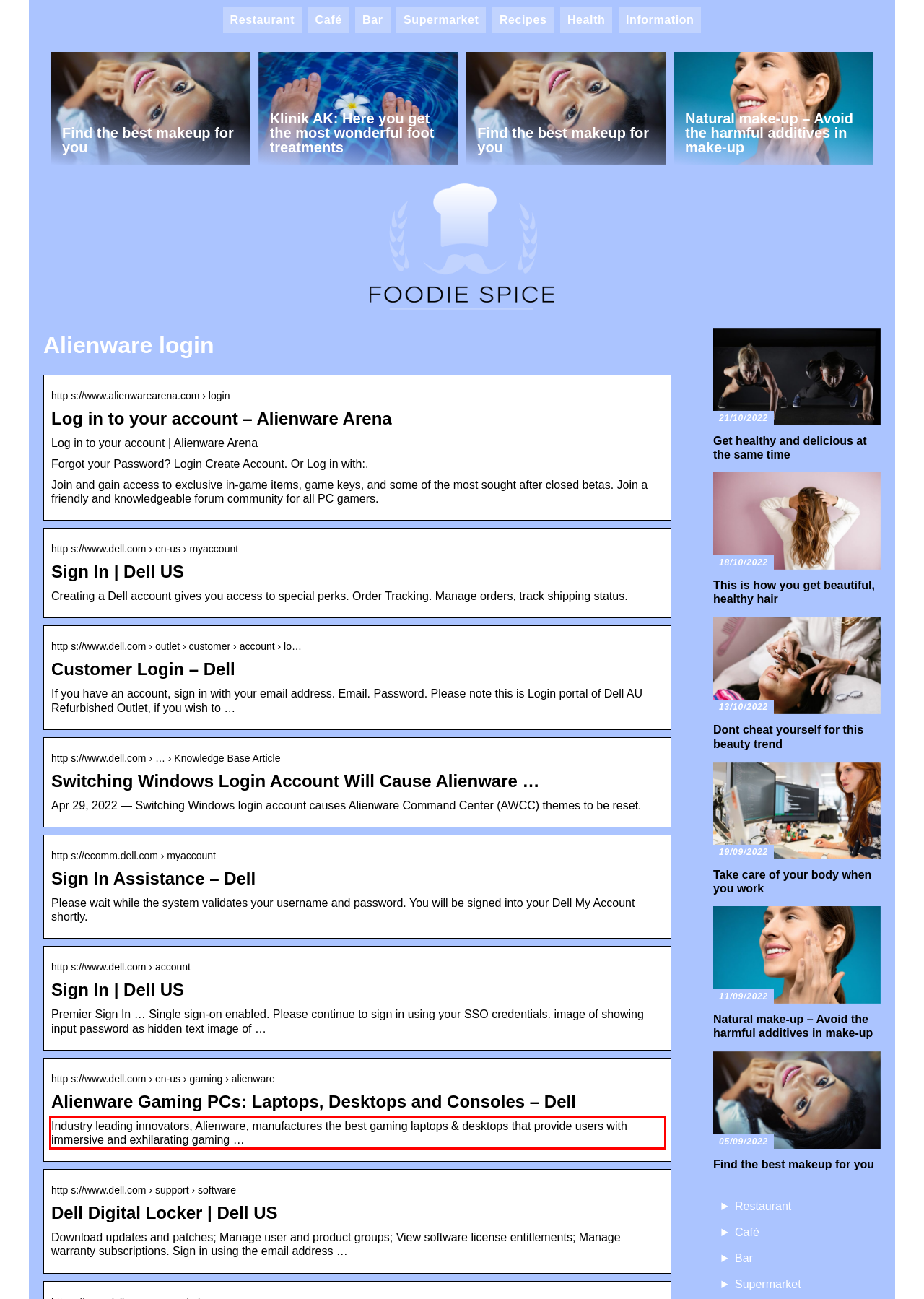You have a screenshot of a webpage where a UI element is enclosed in a red rectangle. Perform OCR to capture the text inside this red rectangle.

Industry leading innovators, Alienware, manufactures the best gaming laptops & desktops that provide users with immersive and exhilarating gaming …